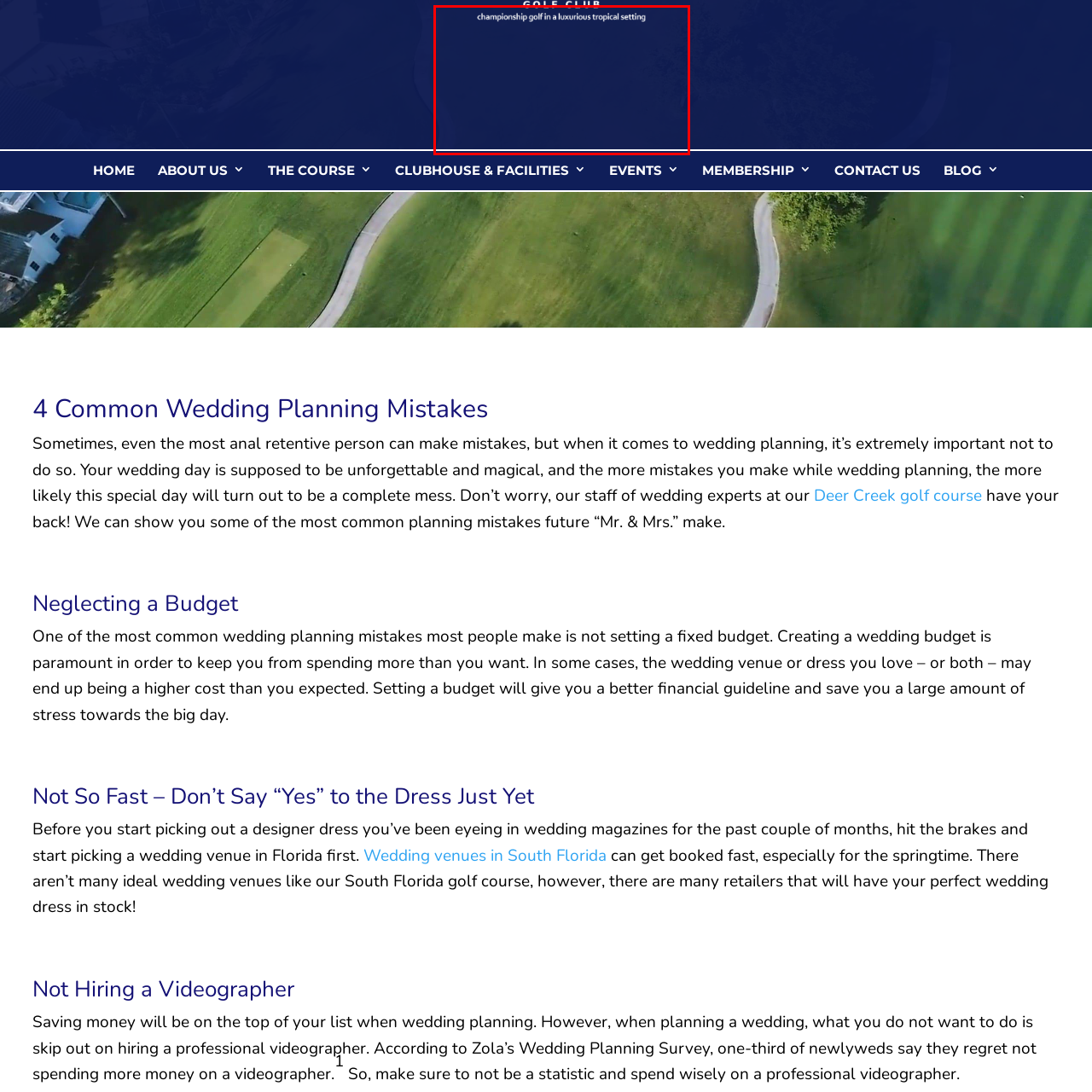Inspect the image surrounded by the red outline and respond to the question with a brief word or phrase:
What type of setting does the golf club offer?

Luxurious tropical